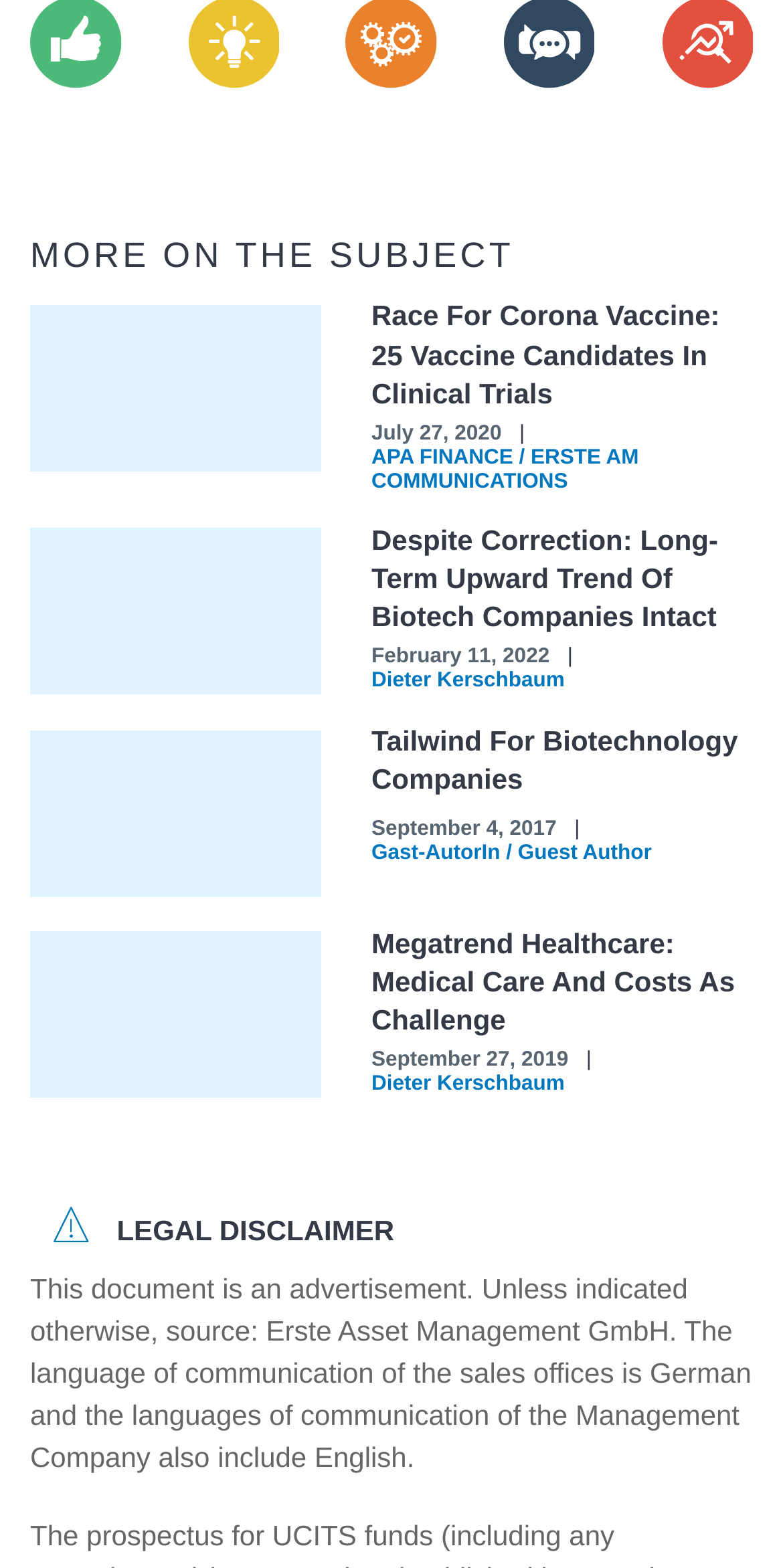How many articles are on this webpage?
From the image, respond using a single word or phrase.

4